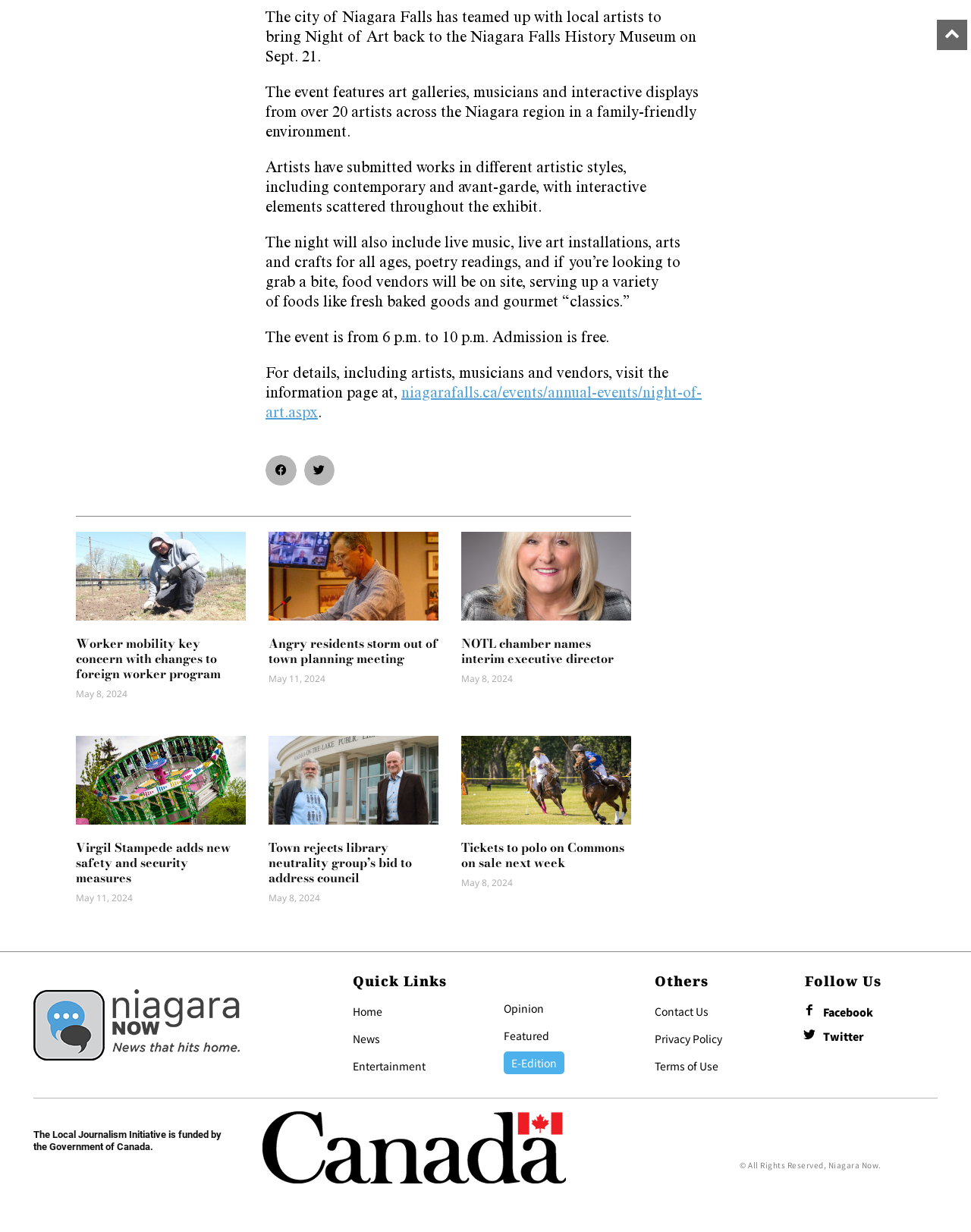Could you locate the bounding box coordinates for the section that should be clicked to accomplish this task: "Click the 'Home' link".

[0.364, 0.815, 0.394, 0.827]